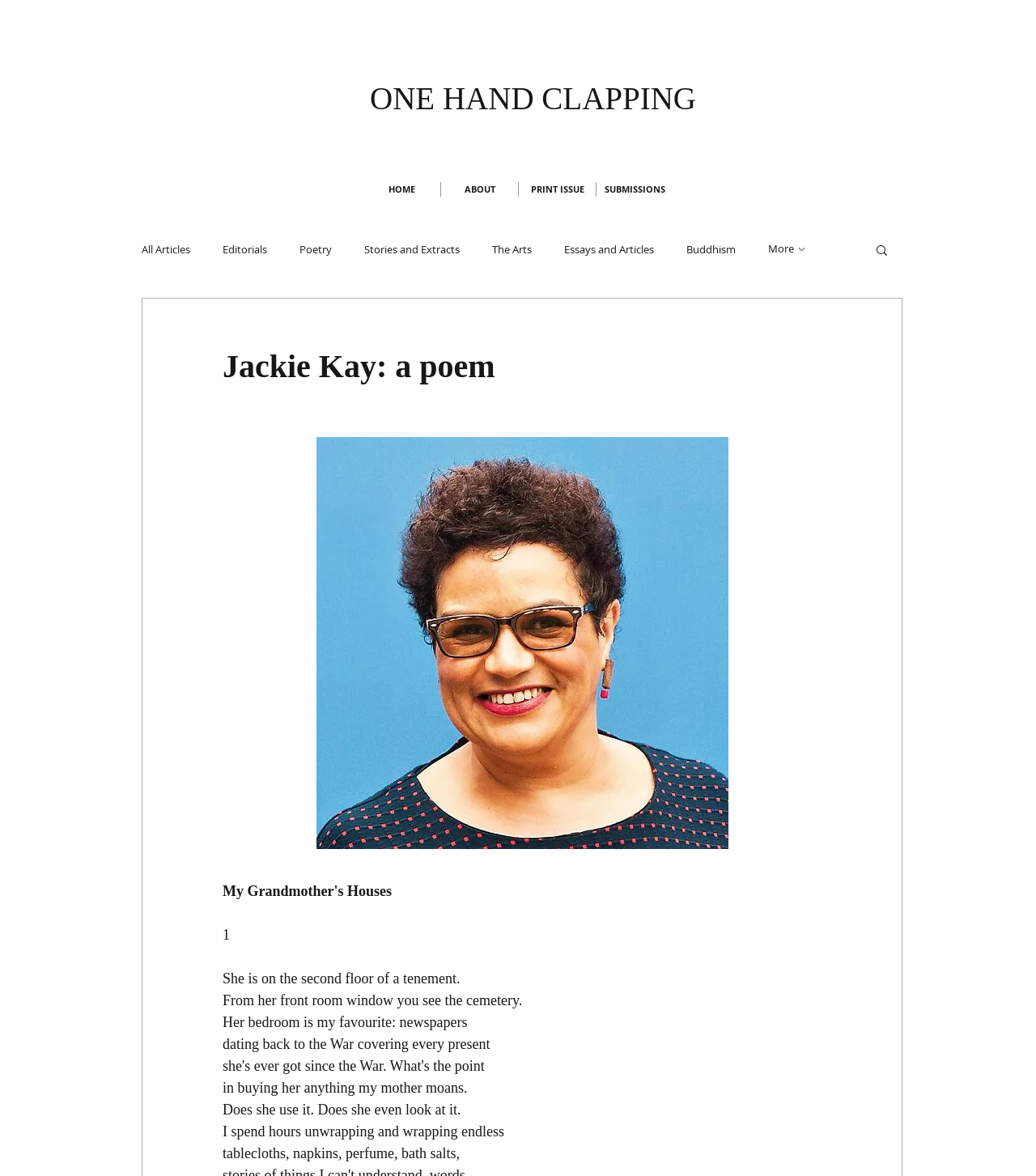Bounding box coordinates should be provided in the format (top-left x, top-left y, bottom-right x, bottom-right y) with all values between 0 and 1. Identify the bounding box for this UI element: More

[0.741, 0.205, 0.781, 0.219]